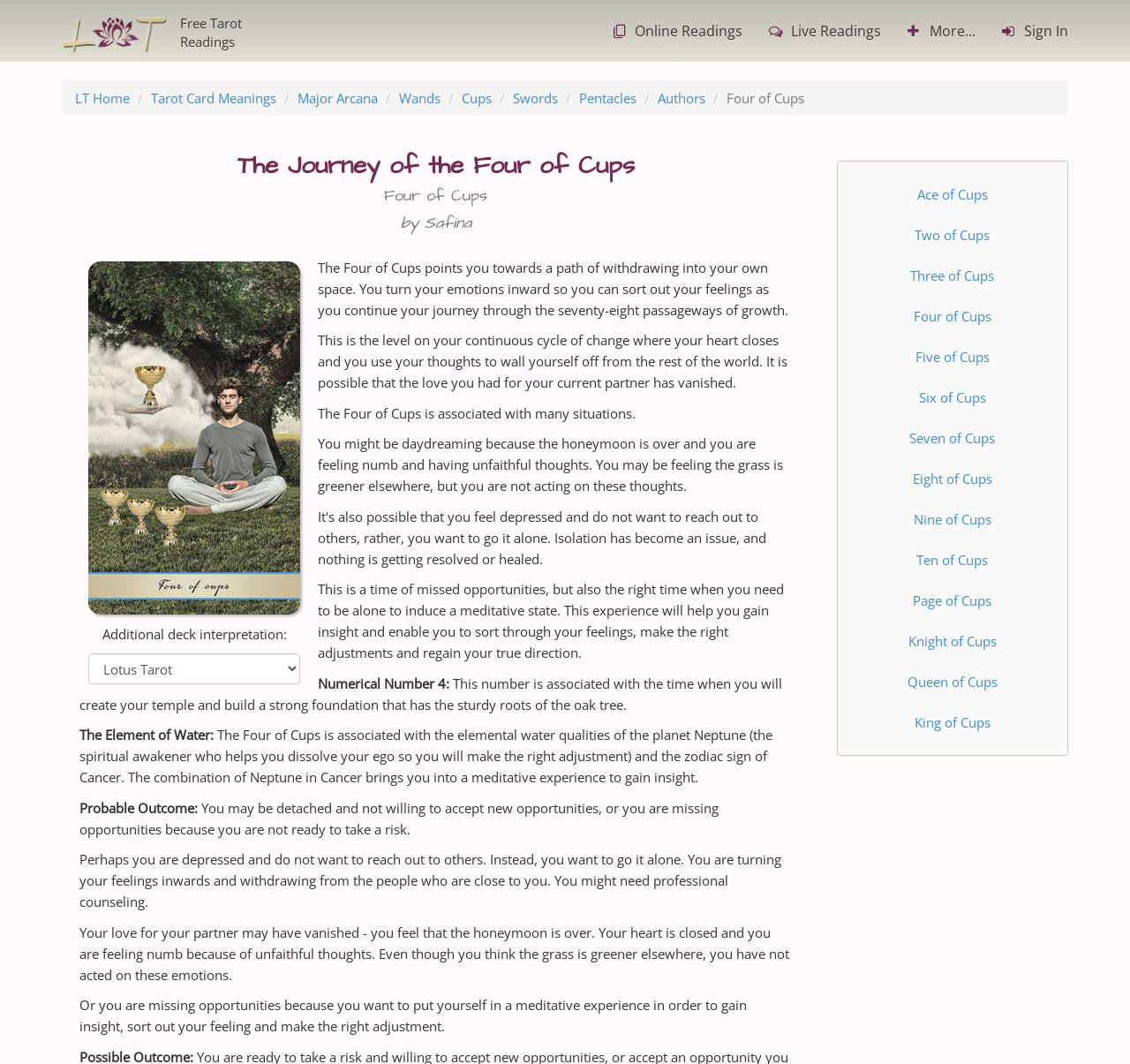Given the element description: "Wands", predict the bounding box coordinates of this UI element. The coordinates must be four float numbers between 0 and 1, given as [left, top, right, bottom].

[0.353, 0.084, 0.39, 0.1]